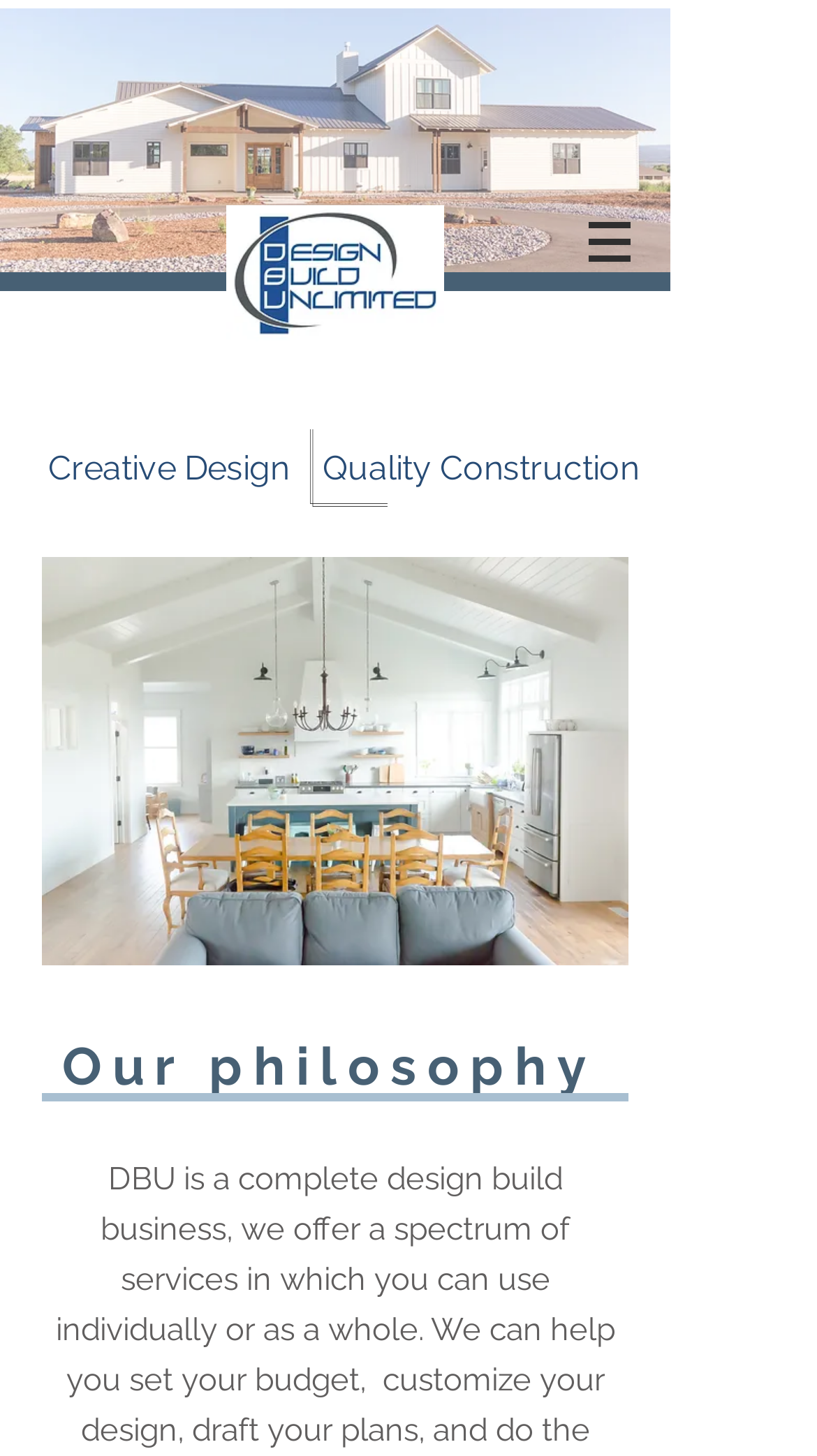What type of design is showcased in the first image?
Provide a detailed and well-explained answer to the question.

I inferred this from the image caption 'Modern Farmhouse' which is likely the design style of the home showcased in the first image of the slideshow gallery.